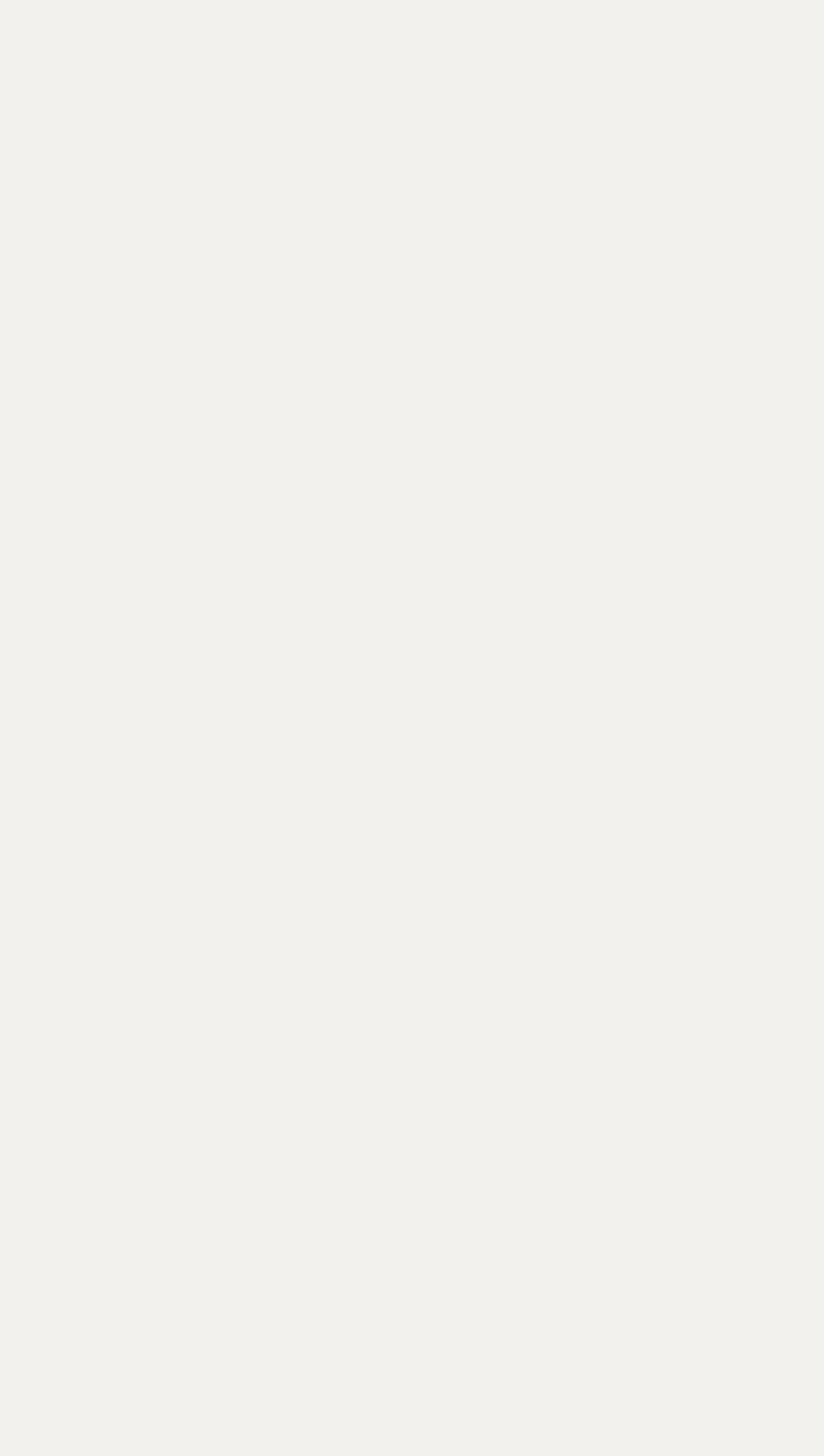Specify the bounding box coordinates of the area that needs to be clicked to achieve the following instruction: "Go to Medigap AZ".

[0.138, 0.668, 0.331, 0.69]